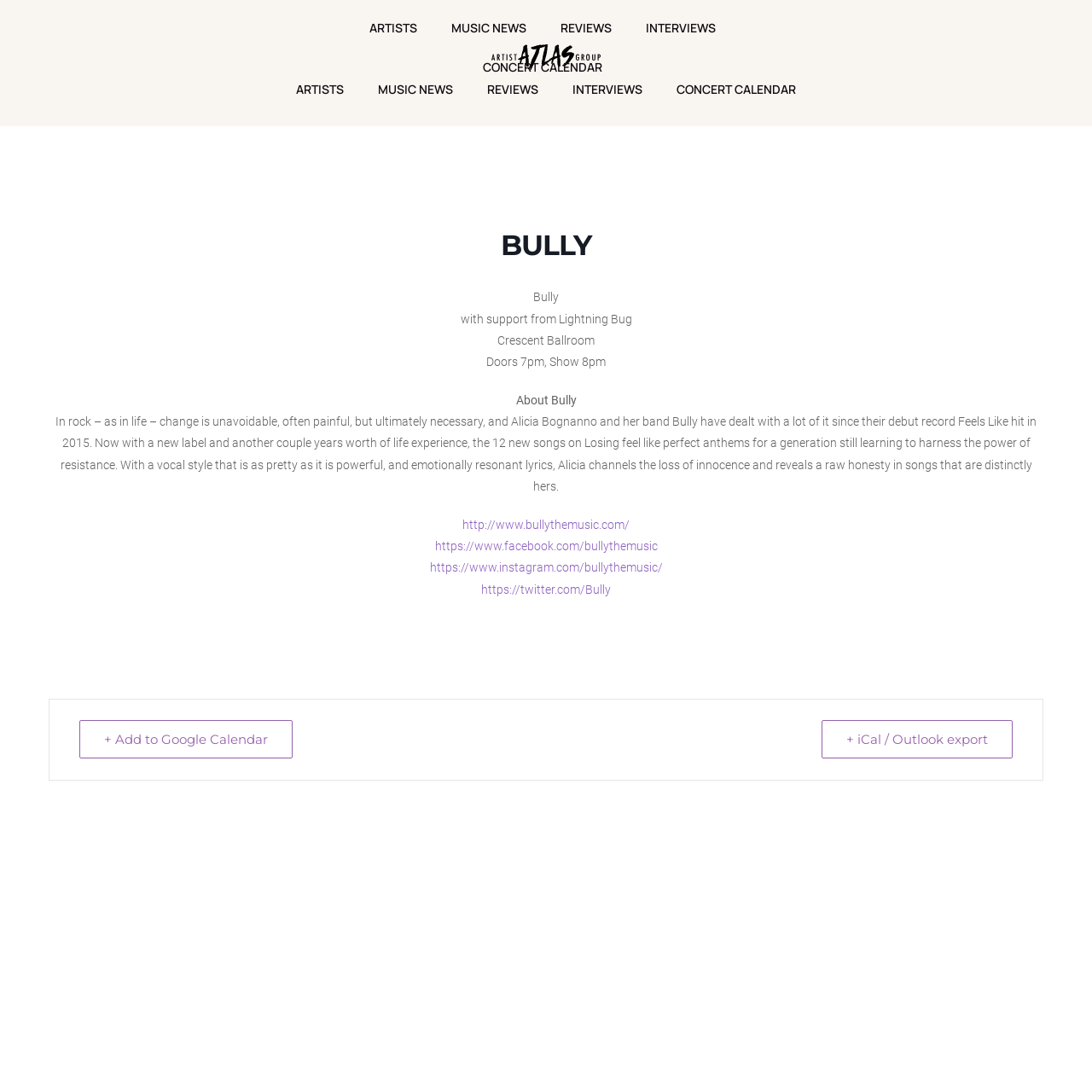What time does the show start?
Kindly give a detailed and elaborate answer to the question.

I found the answer by looking at the StaticText 'Doors 7pm, Show 8pm' which suggests that the show starts at 8pm.